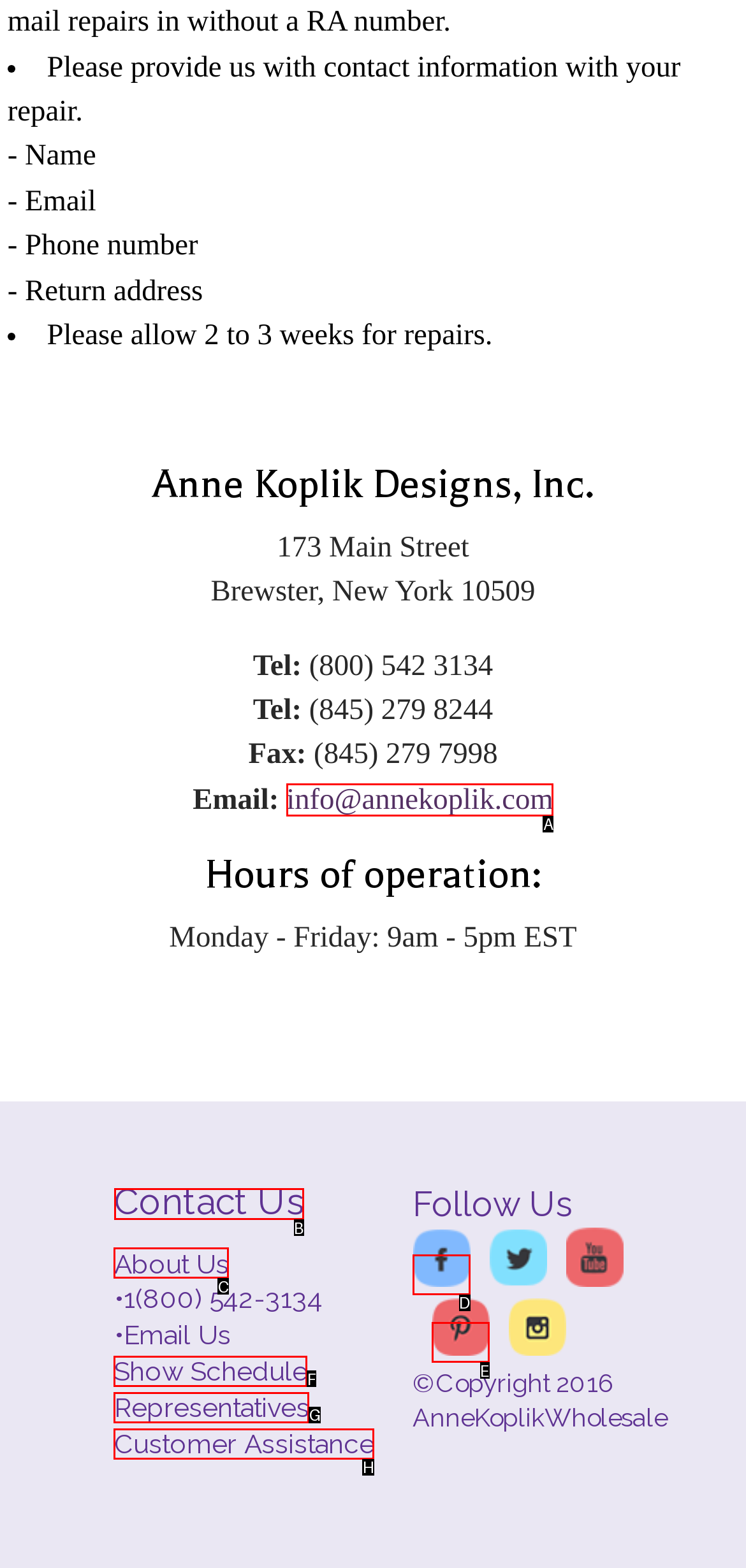Choose the HTML element to click for this instruction: Click Contact Us Answer with the letter of the correct choice from the given options.

B